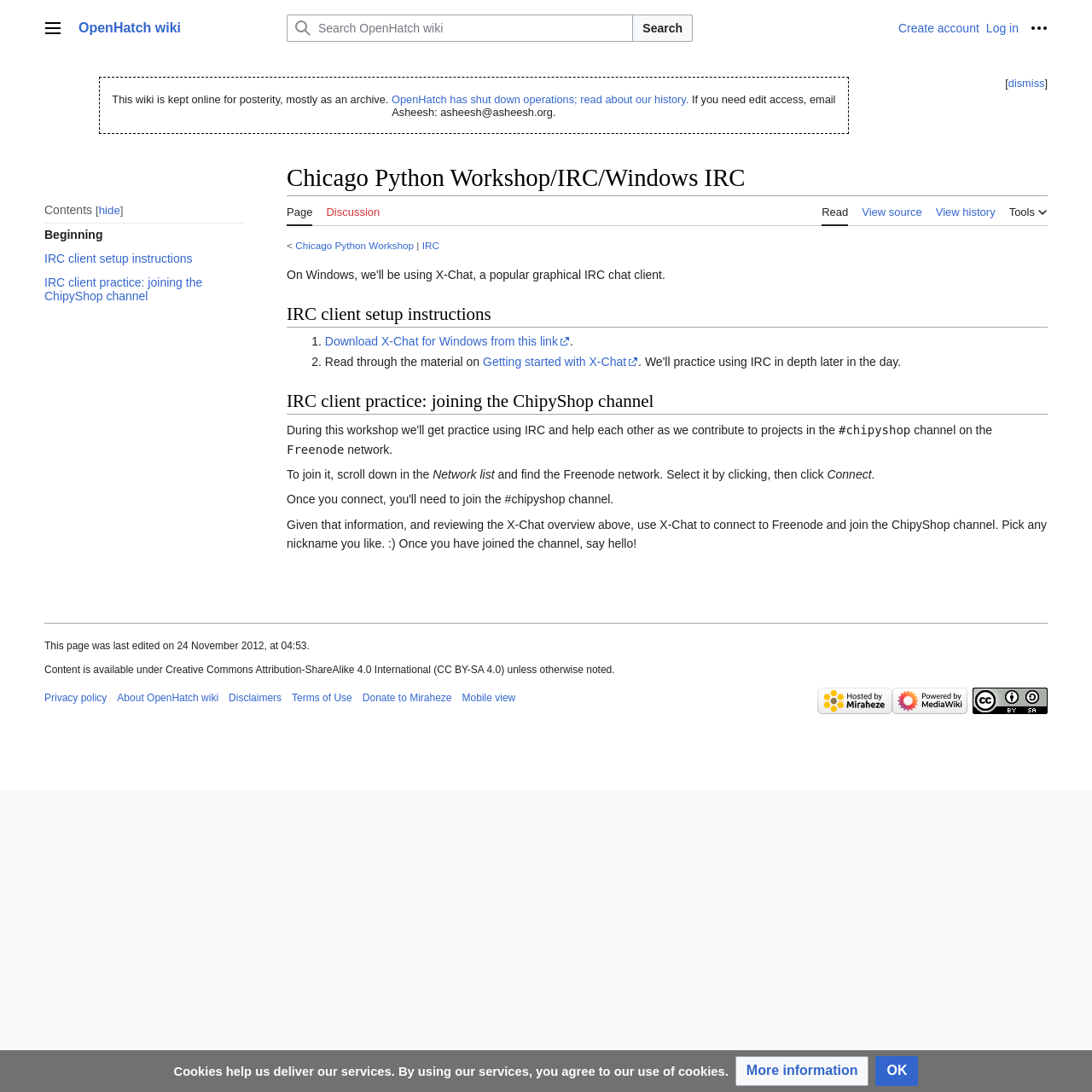Determine the bounding box coordinates of the clickable area required to perform the following instruction: "Download X-Chat for Windows". The coordinates should be represented as four float numbers between 0 and 1: [left, top, right, bottom].

[0.297, 0.306, 0.522, 0.319]